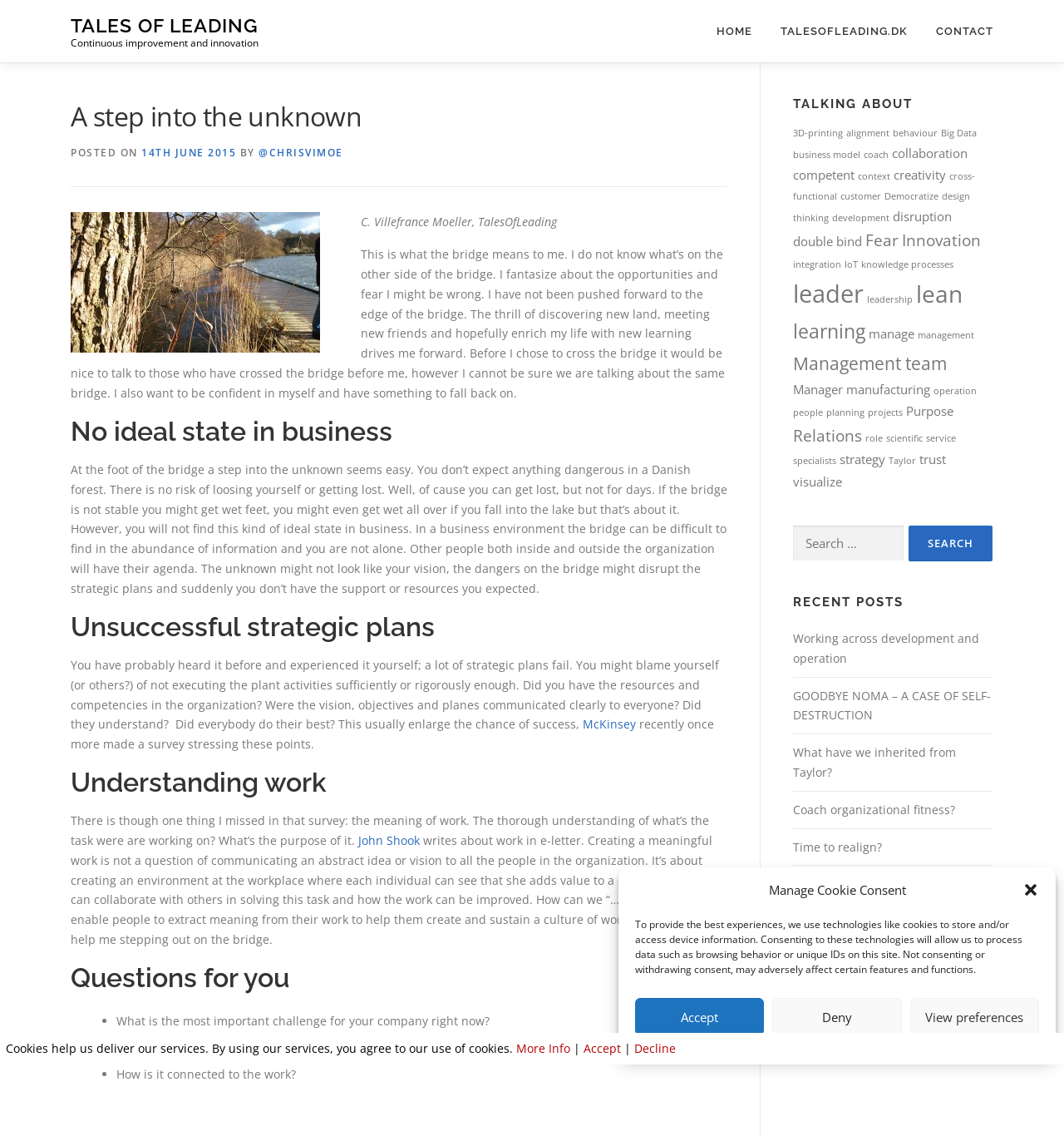Please identify the bounding box coordinates of where to click in order to follow the instruction: "Explore the 'leader' category".

[0.745, 0.244, 0.812, 0.273]